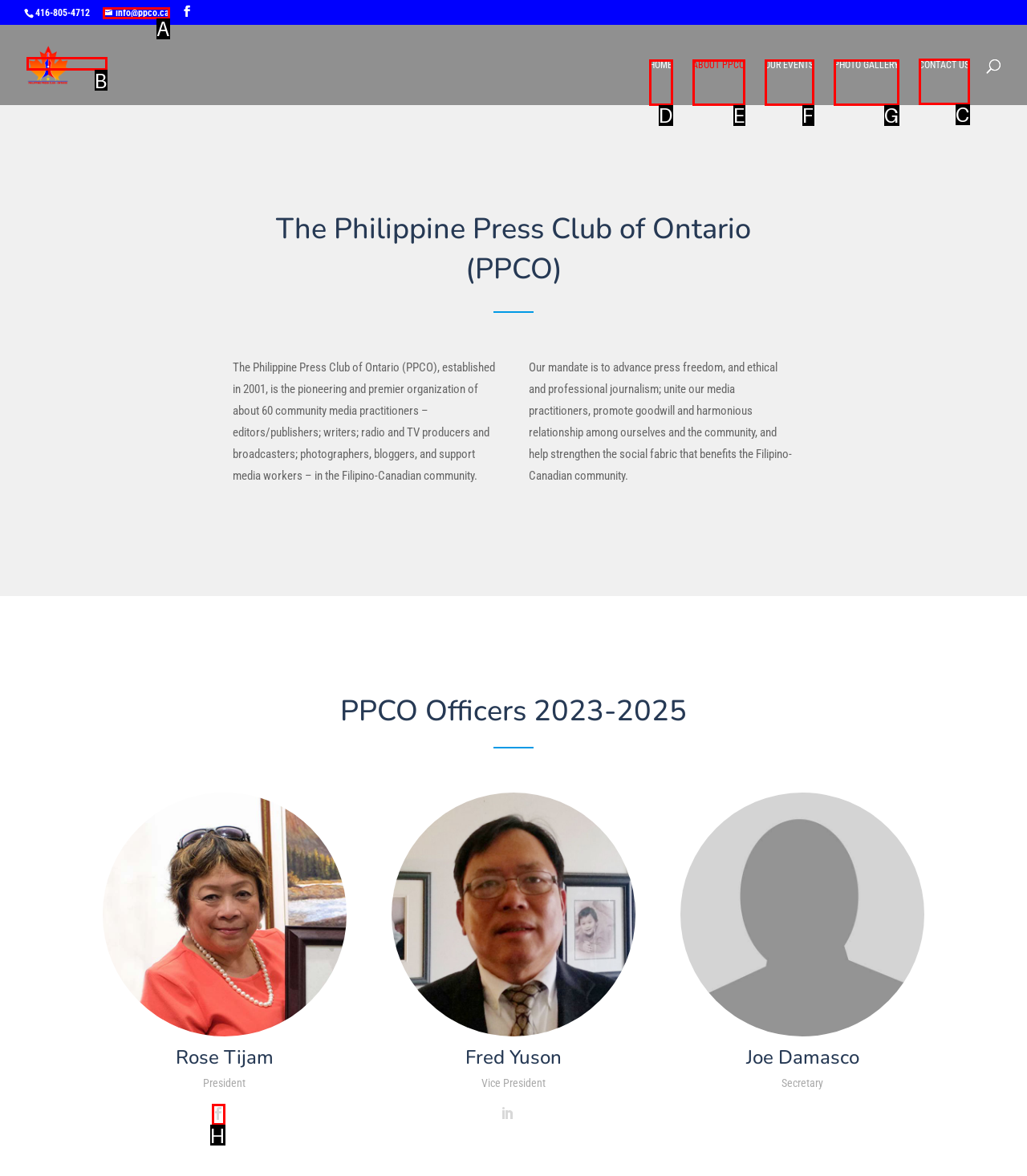Determine which HTML element should be clicked to carry out the following task: View Facebook page Respond with the letter of the appropriate option.

None